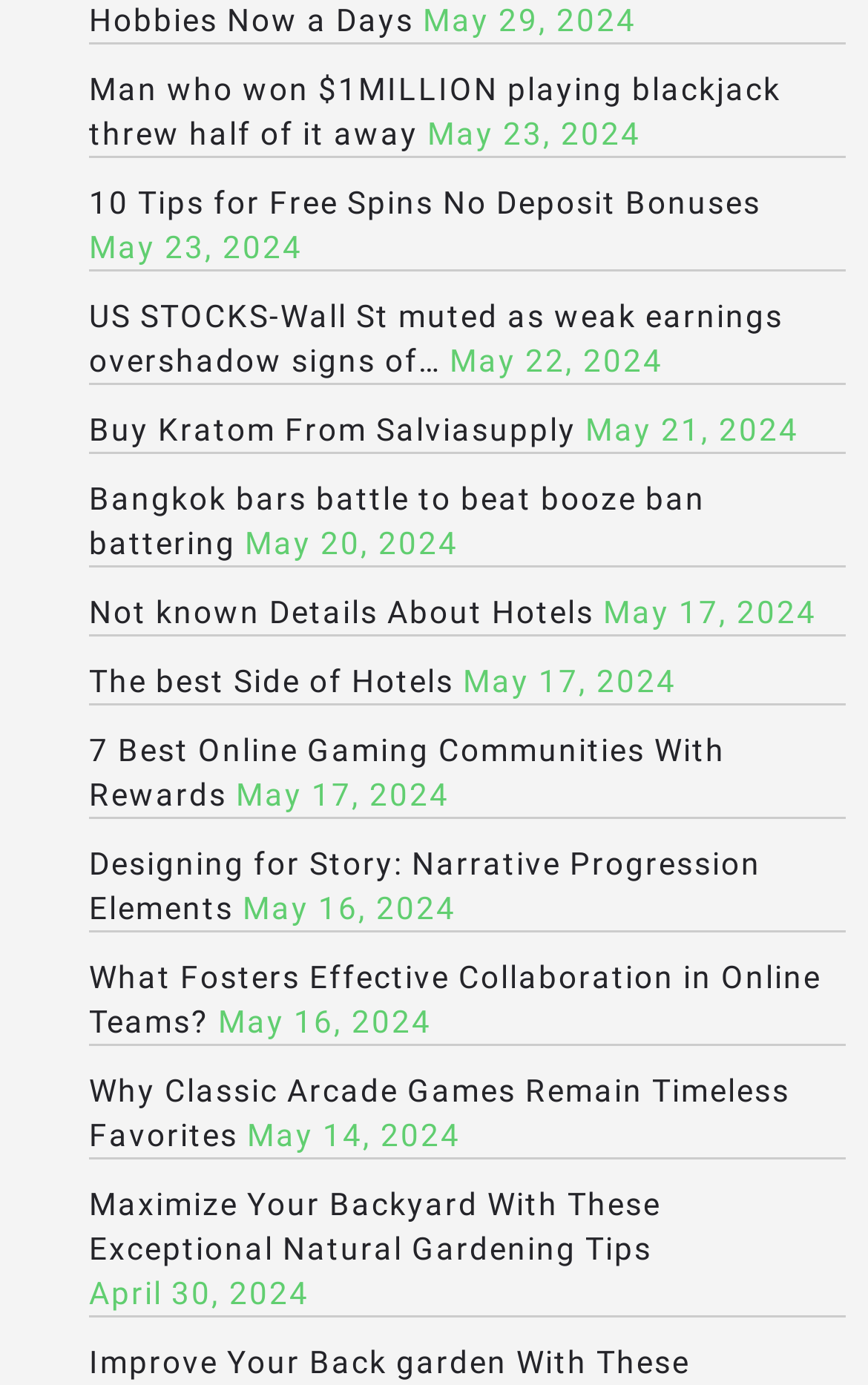Please identify the bounding box coordinates of the element I should click to complete this instruction: 'Read about the man who won $1 million playing blackjack'. The coordinates should be given as four float numbers between 0 and 1, like this: [left, top, right, bottom].

[0.103, 0.052, 0.9, 0.109]